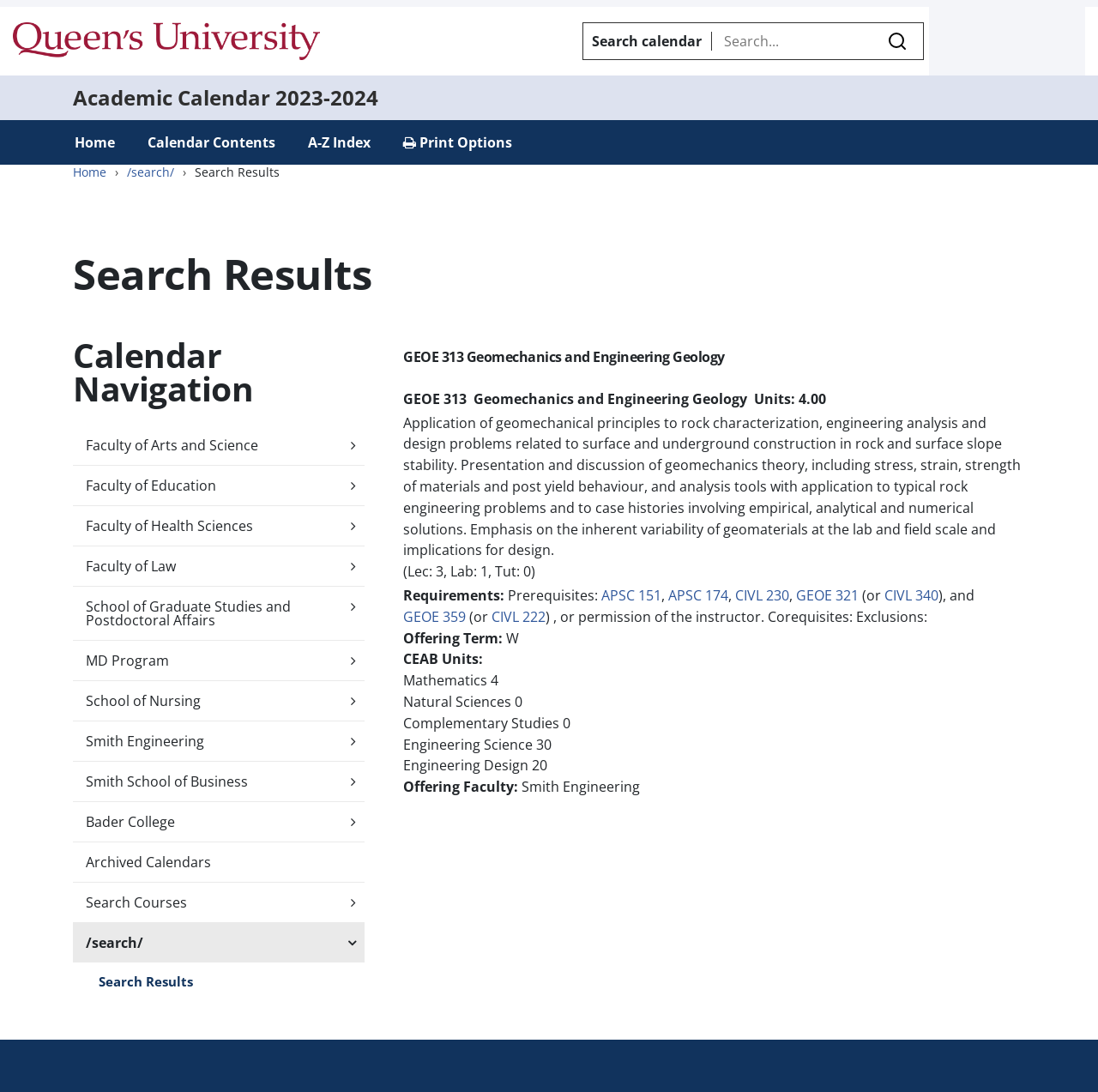What is the purpose of the 'Submit Search' button?
Based on the image, provide your answer in one word or phrase.

To submit a search query